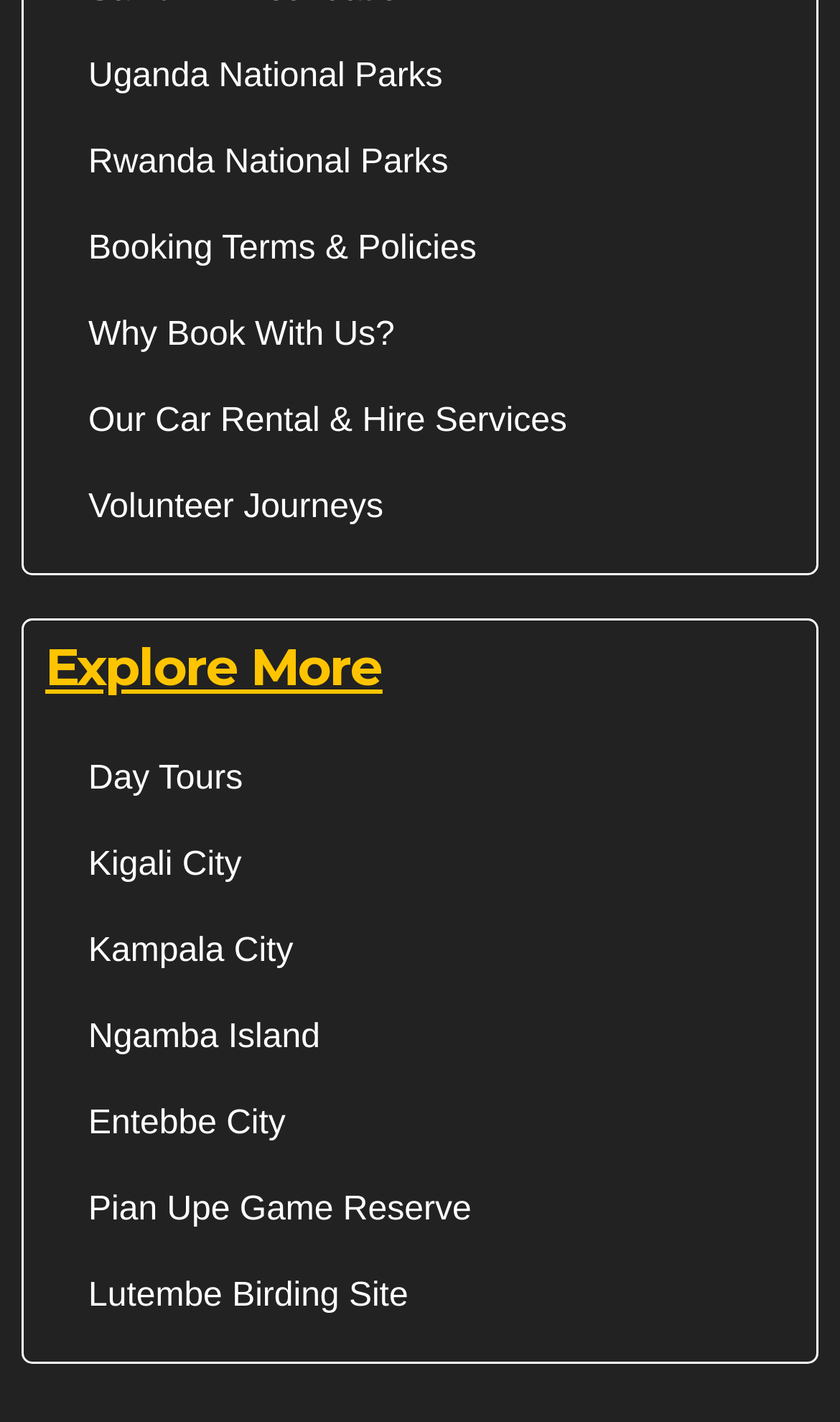What is the last link listed under 'Explore More'?
Refer to the screenshot and answer in one word or phrase.

Lutembe Birding Site